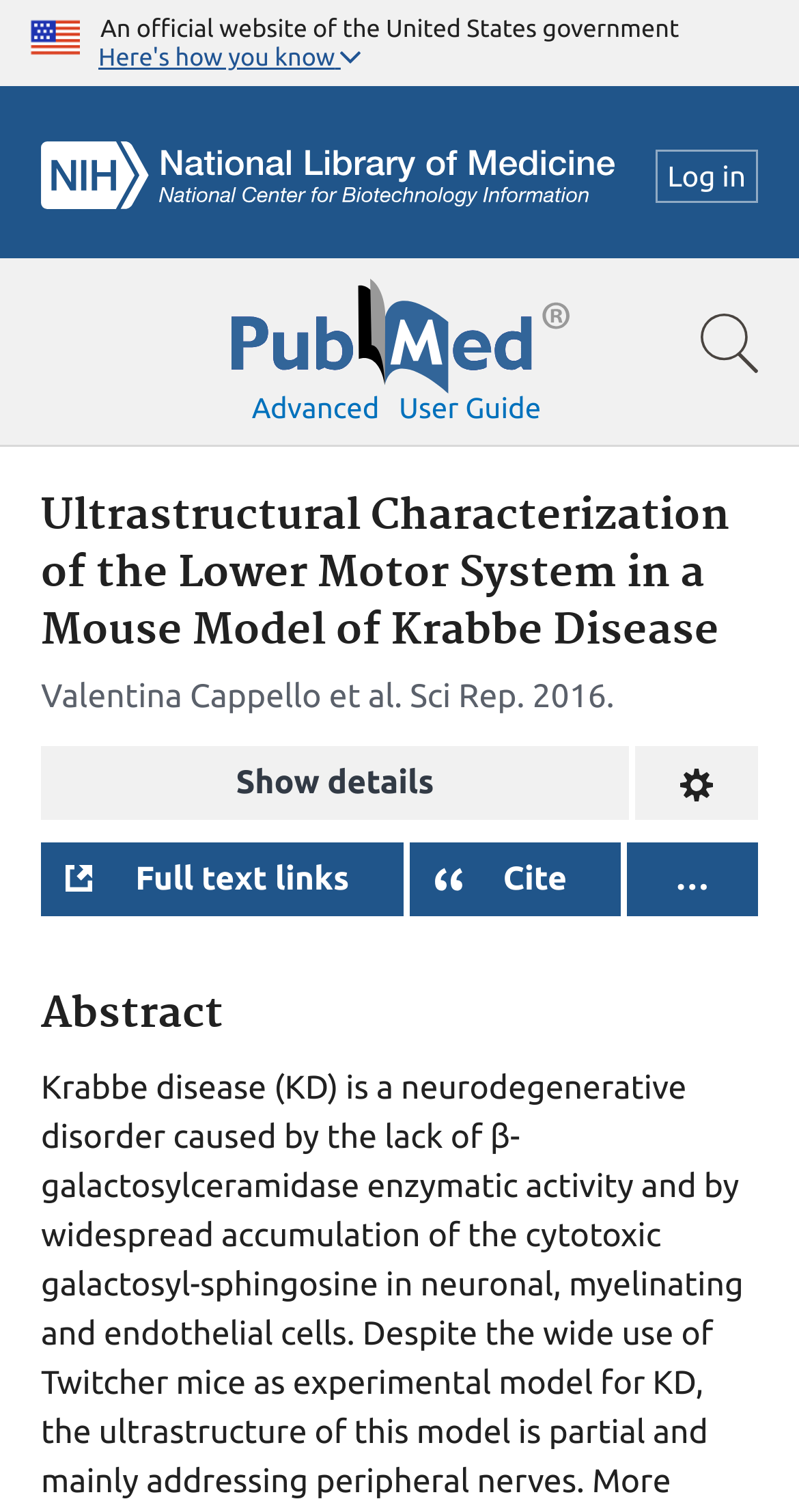Find the bounding box coordinates of the element's region that should be clicked in order to follow the given instruction: "Search for a term". The coordinates should consist of four float numbers between 0 and 1, i.e., [left, top, right, bottom].

[0.0, 0.171, 1.0, 0.296]